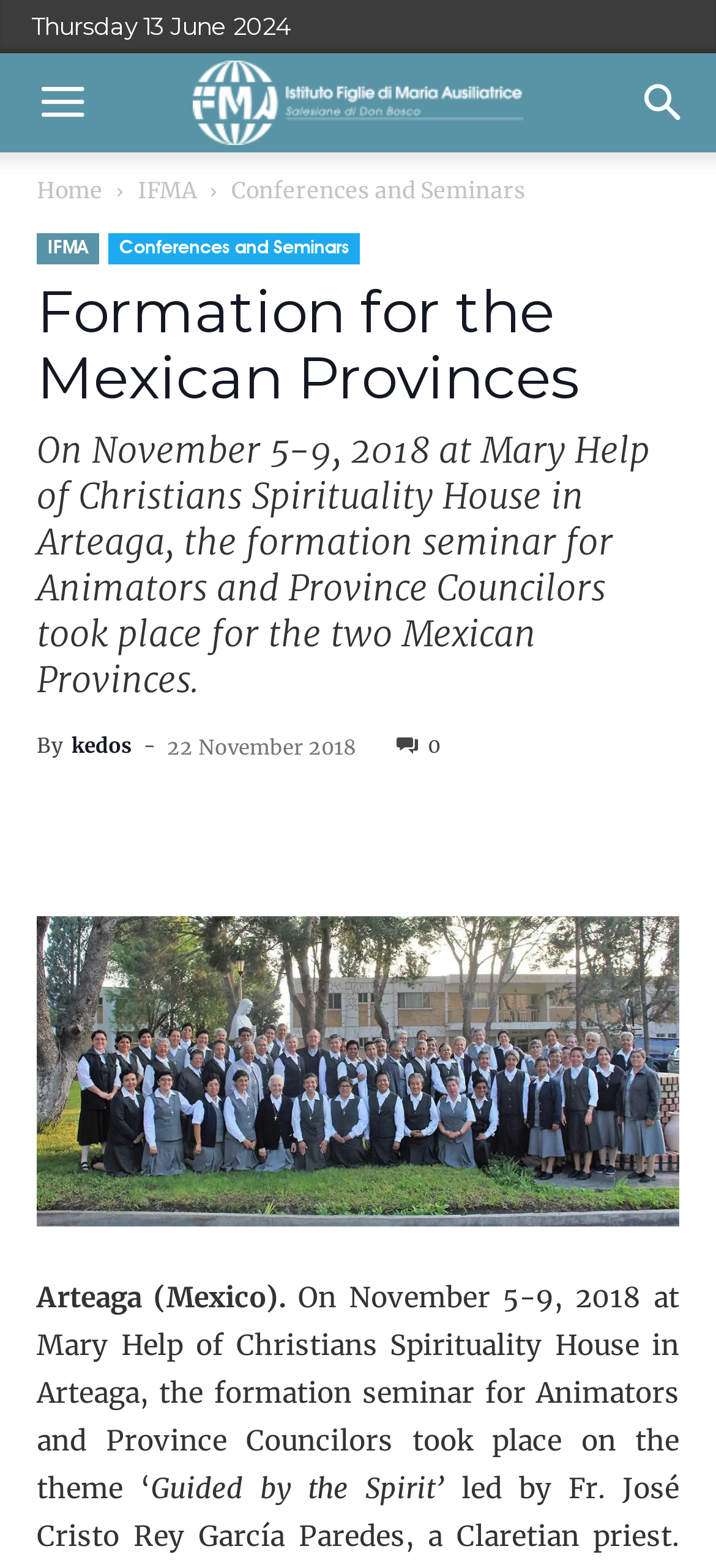Who wrote the article about the formation seminar?
Look at the image and provide a short answer using one word or a phrase.

kedos